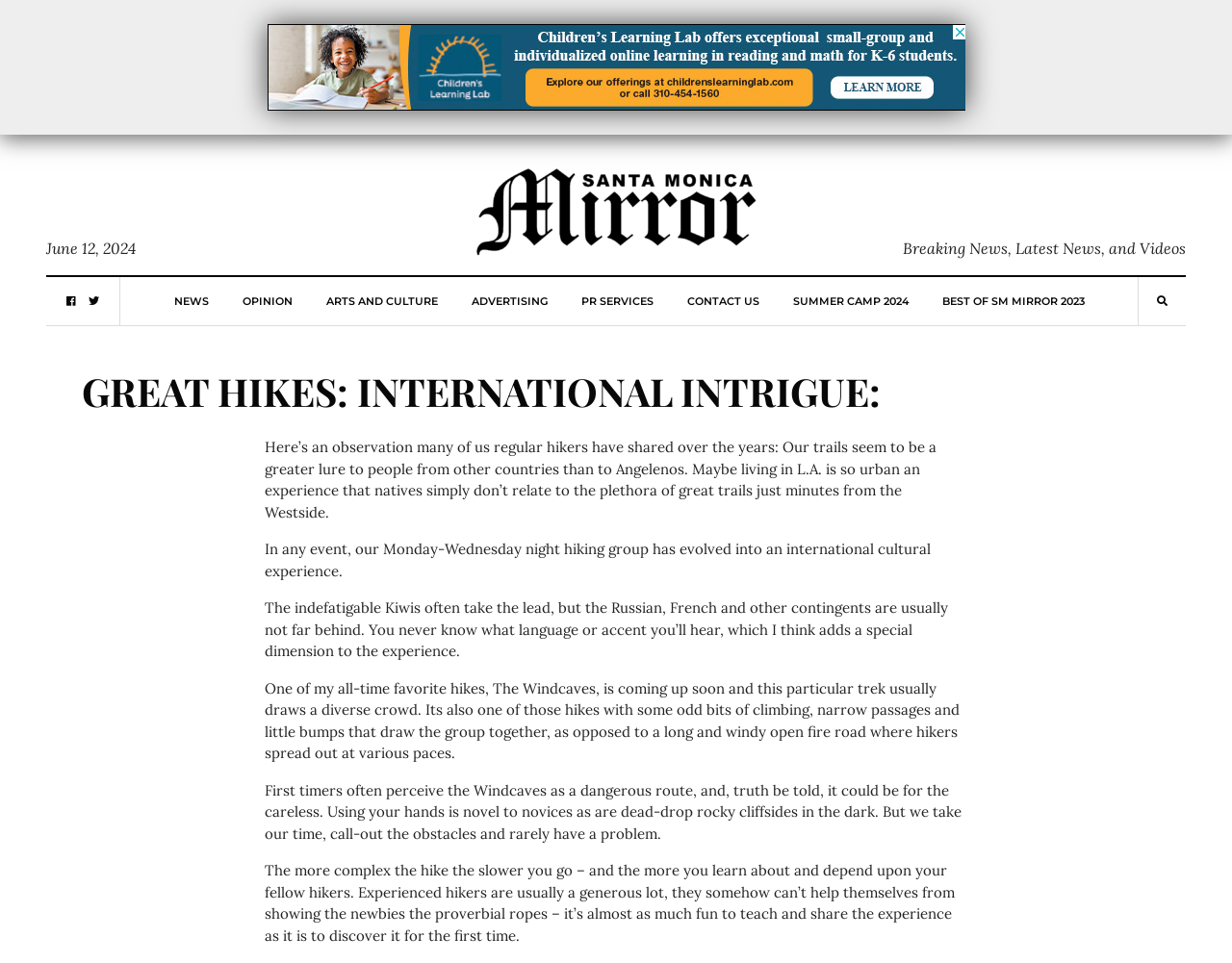What is the name of the hiking group mentioned?
Your answer should be a single word or phrase derived from the screenshot.

Monday-Wednesday night hiking group